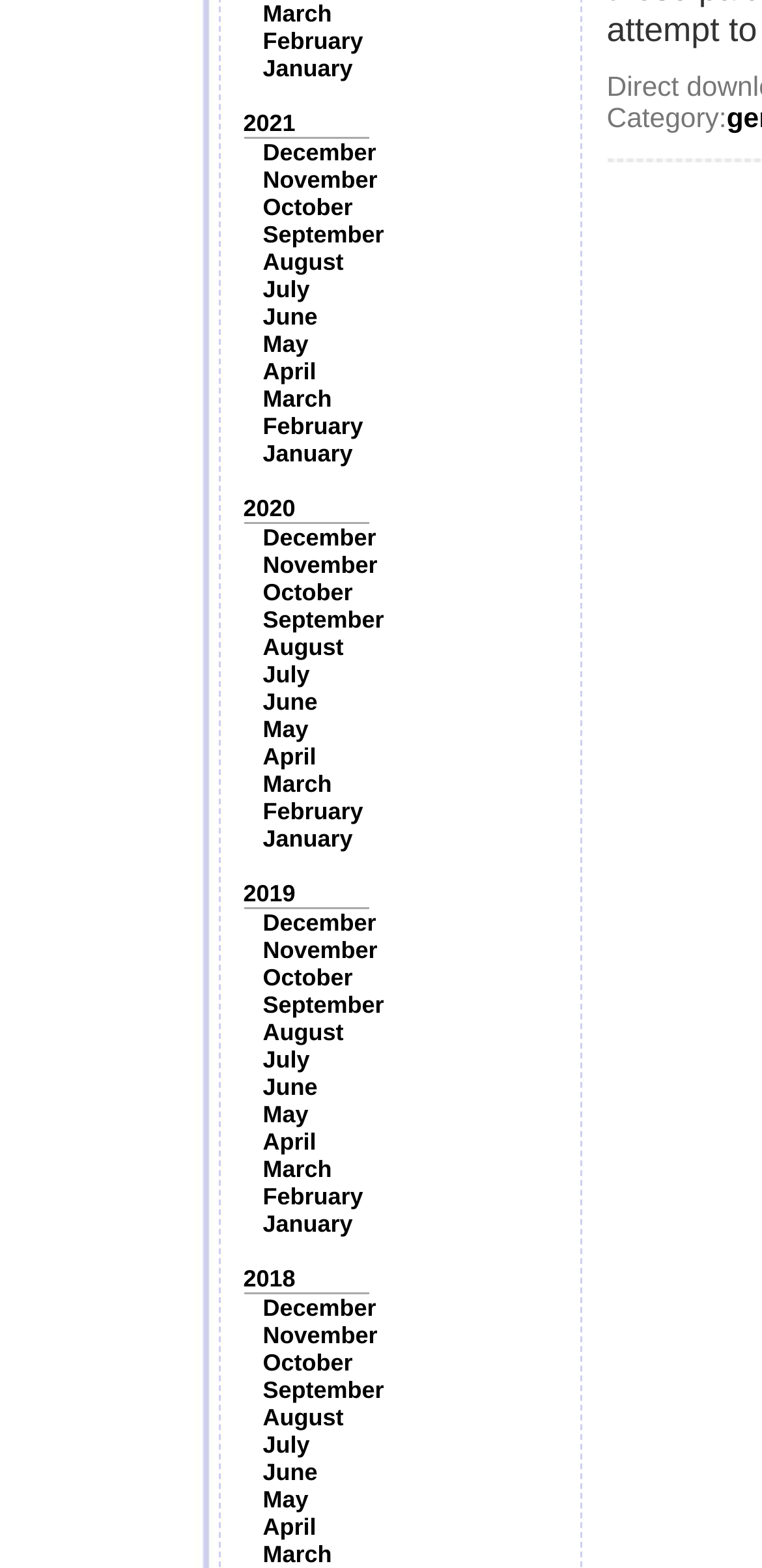What is the vertical position of the link 'February' relative to the link 'January'?
Using the visual information, respond with a single word or phrase.

Below